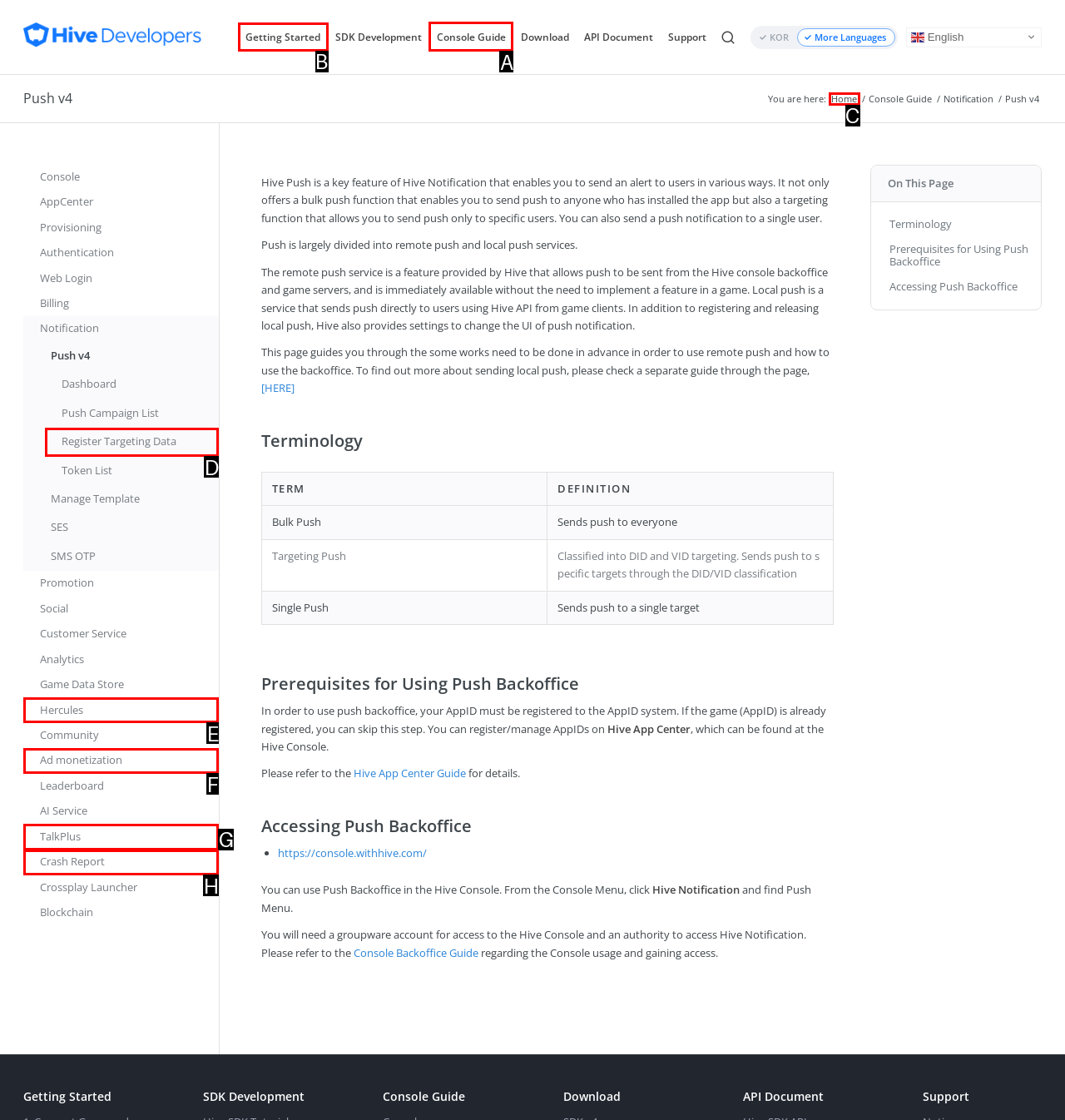Tell me which option I should click to complete the following task: Access Console Guide
Answer with the option's letter from the given choices directly.

A